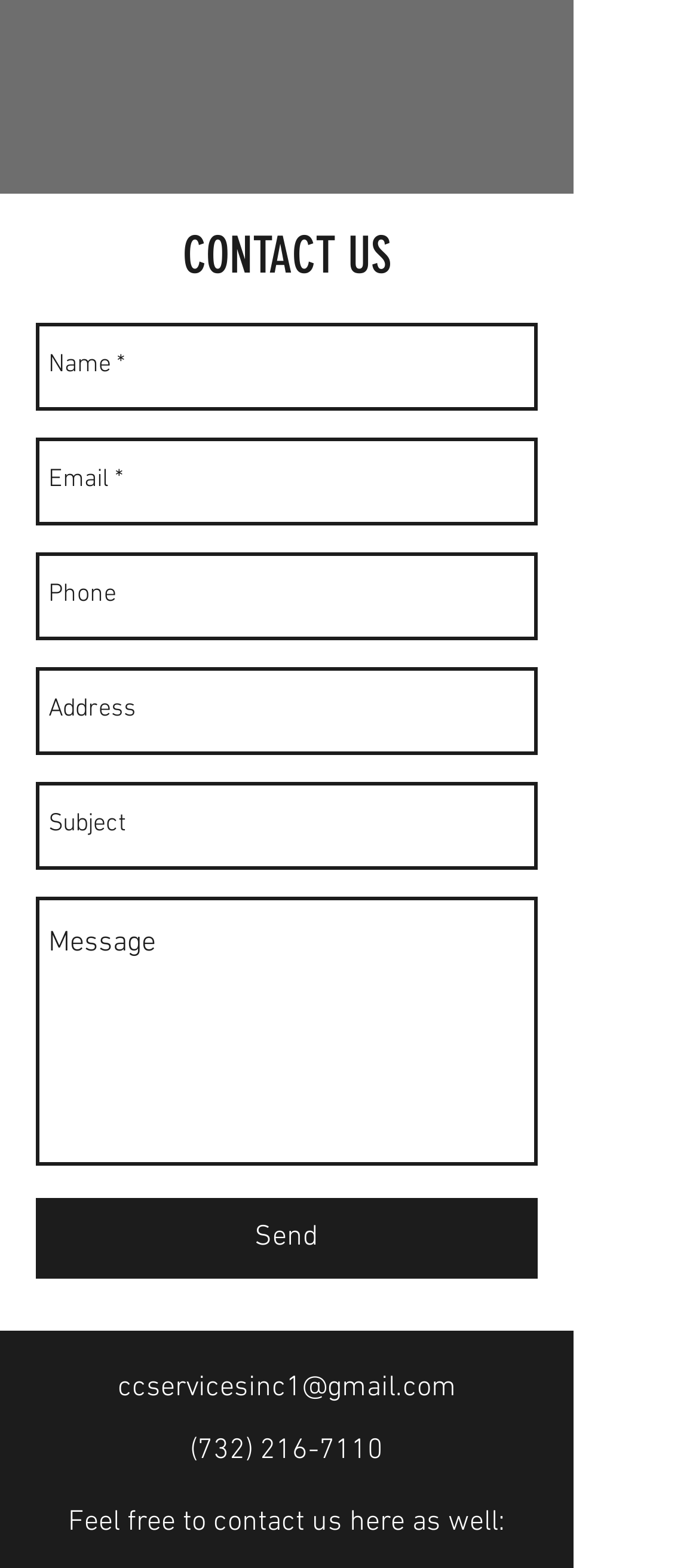Is there a phone number provided on this webpage?
Look at the image and answer the question using a single word or phrase.

Yes